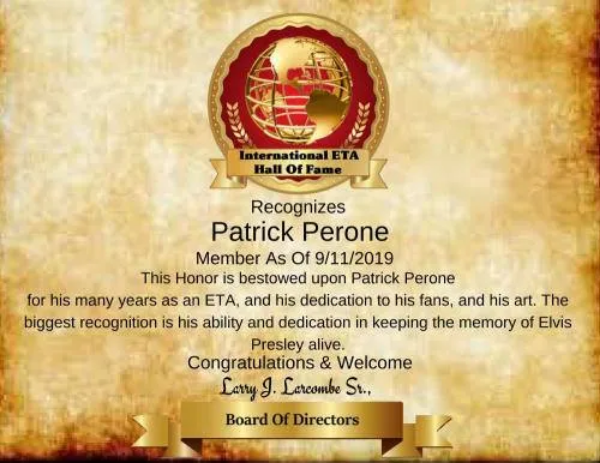Carefully examine the image and provide an in-depth answer to the question: What is Patrick Perone being recognized for?

The certificate highlights Patrick Perone's dedication as an Elvis Tribute Artist (ETA) and acknowledges his commitment to preserving the legacy of Elvis Presley through his performances, which implies that he is being recognized for his work as an ETA.